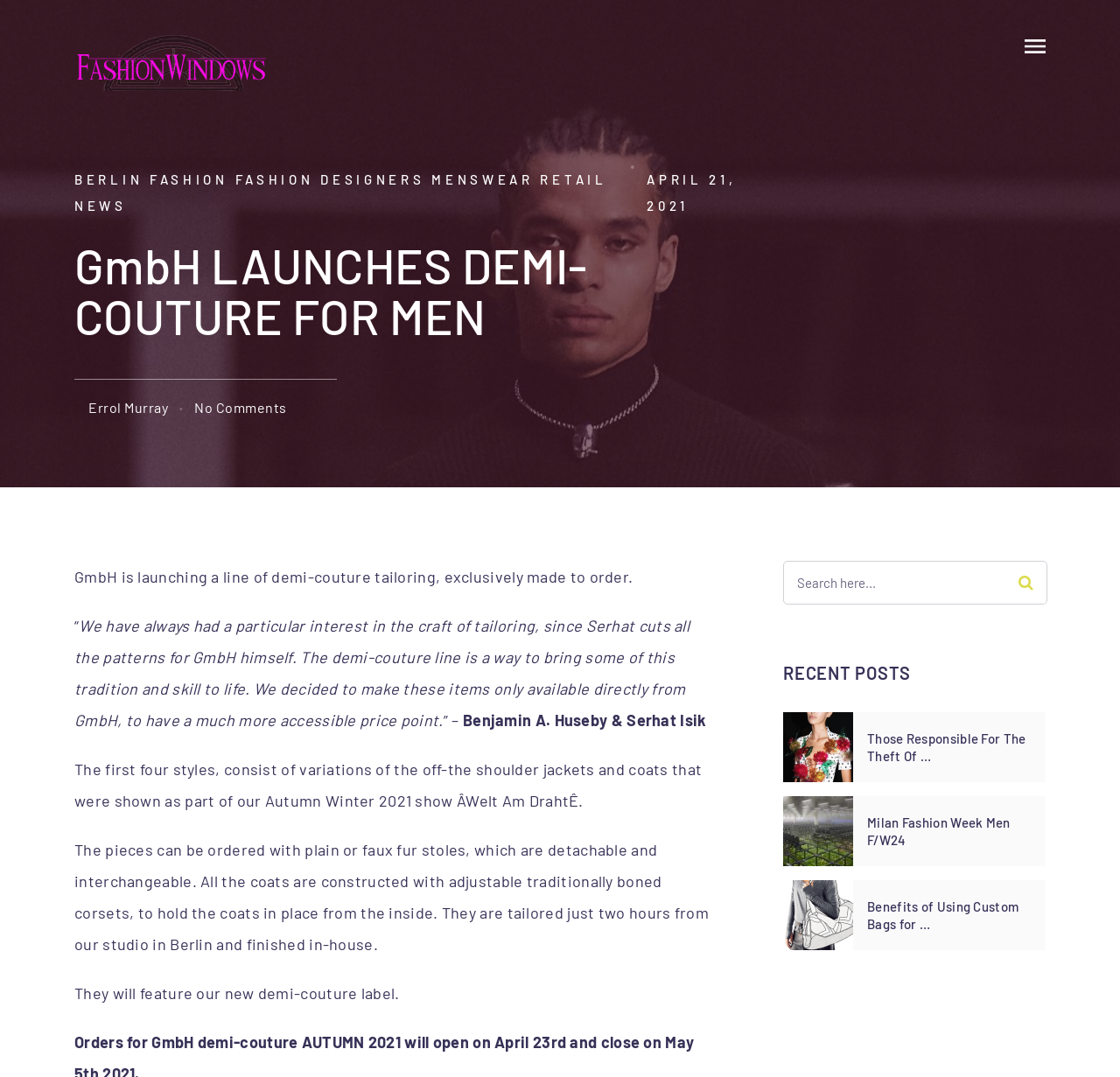Highlight the bounding box coordinates of the element you need to click to perform the following instruction: "Click on 'Please Advice Me, My Virgin Girlfriend is Pregnant for Another Man'."

None